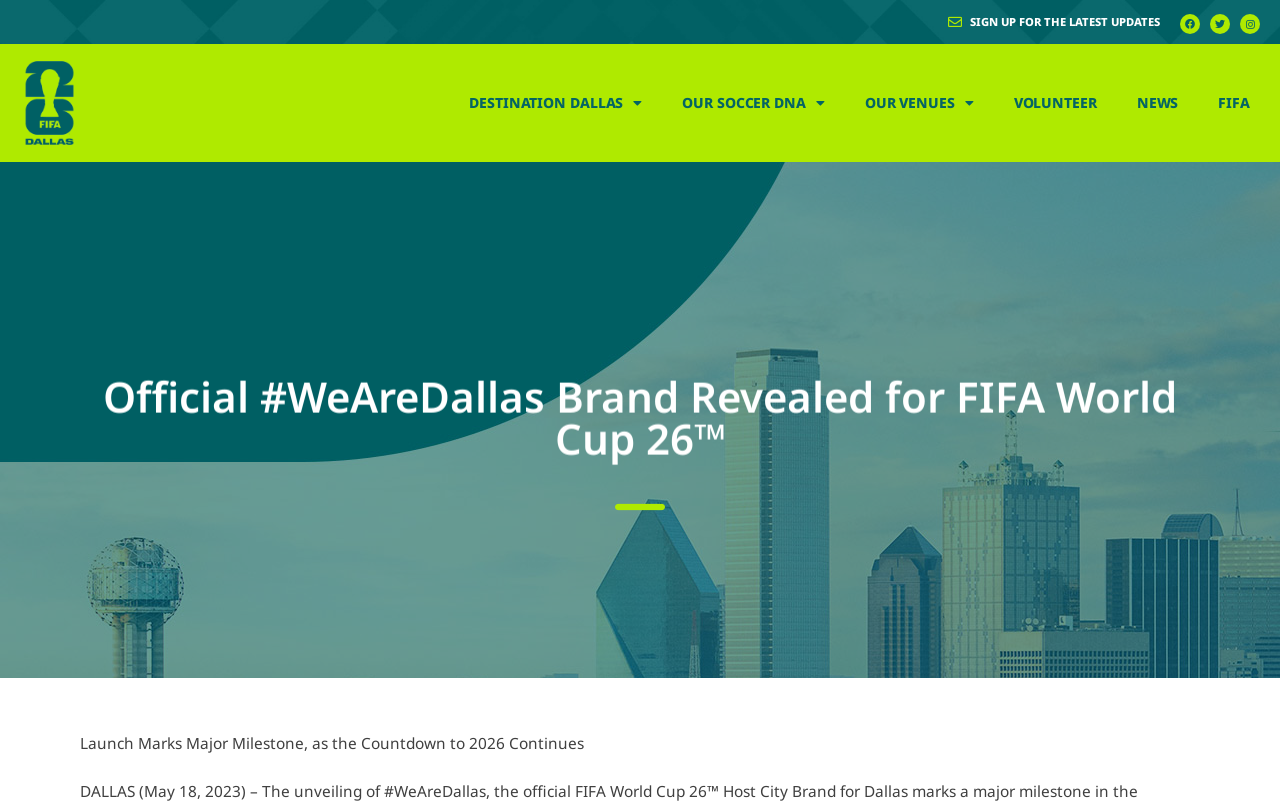Determine the bounding box coordinates of the region to click in order to accomplish the following instruction: "Sign up for the latest updates". Provide the coordinates as four float numbers between 0 and 1, specifically [left, top, right, bottom].

[0.74, 0.015, 0.906, 0.04]